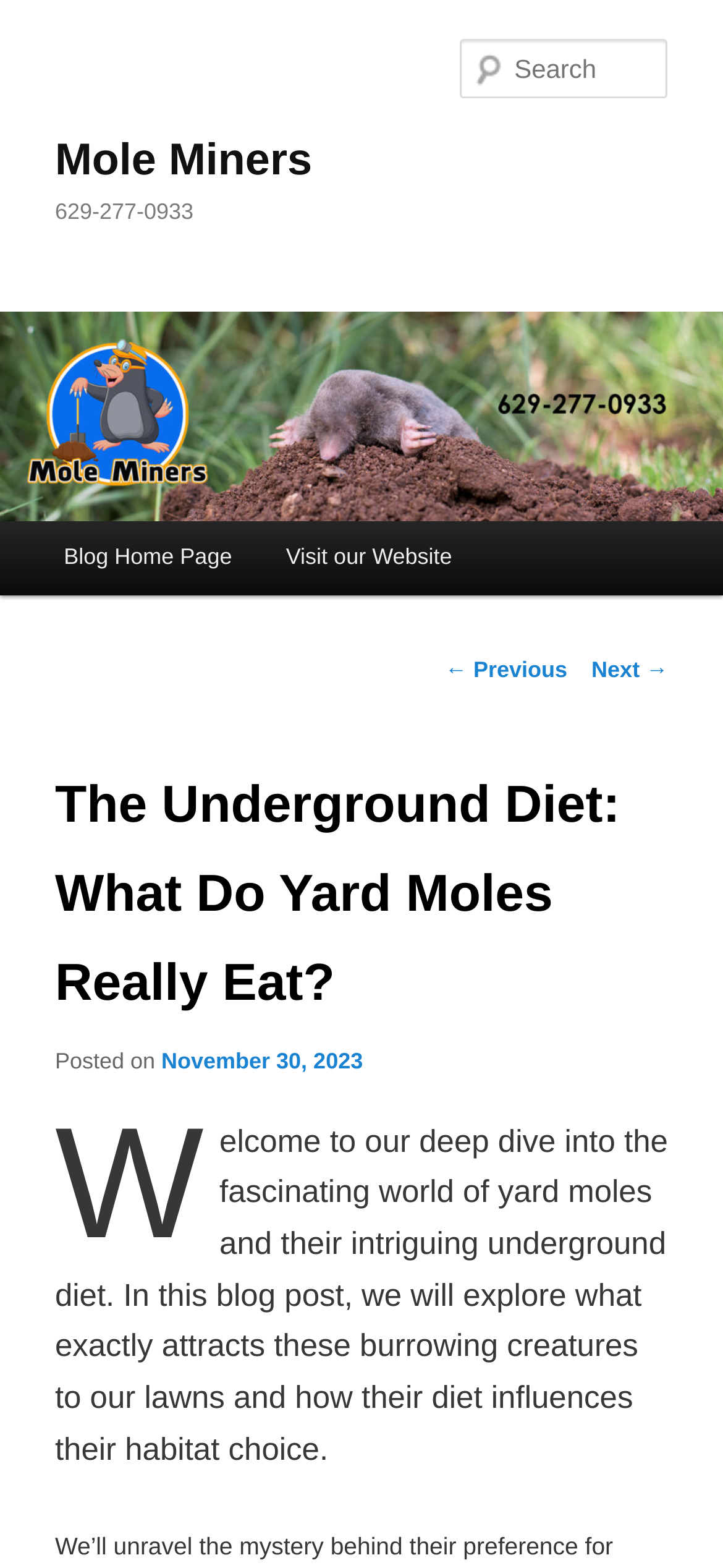Please provide a short answer using a single word or phrase for the question:
What is the topic of the blog post?

Yard moles' diet